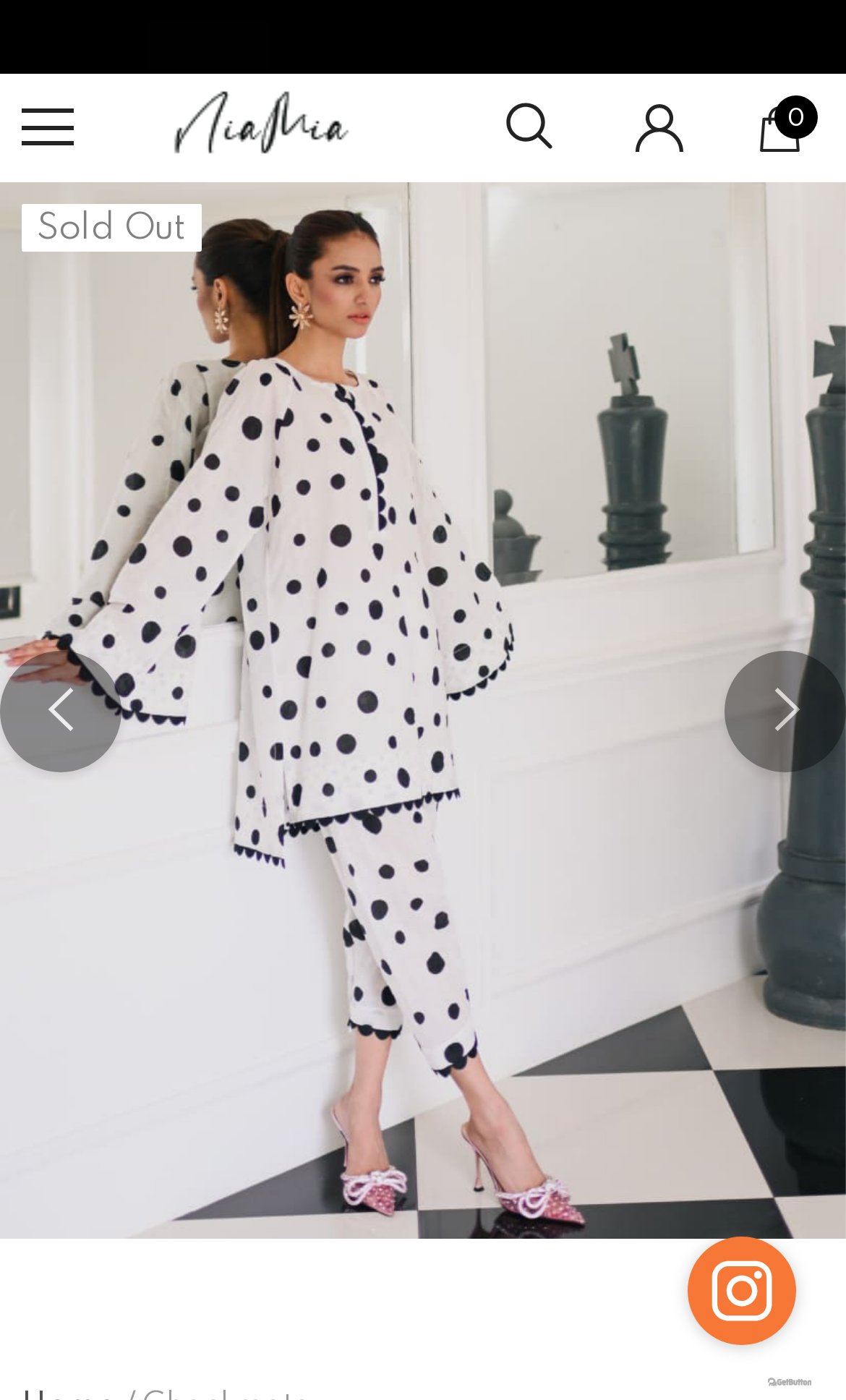Please find the bounding box coordinates for the clickable element needed to perform this instruction: "Go to previous page".

[0.0, 0.464, 0.144, 0.551]